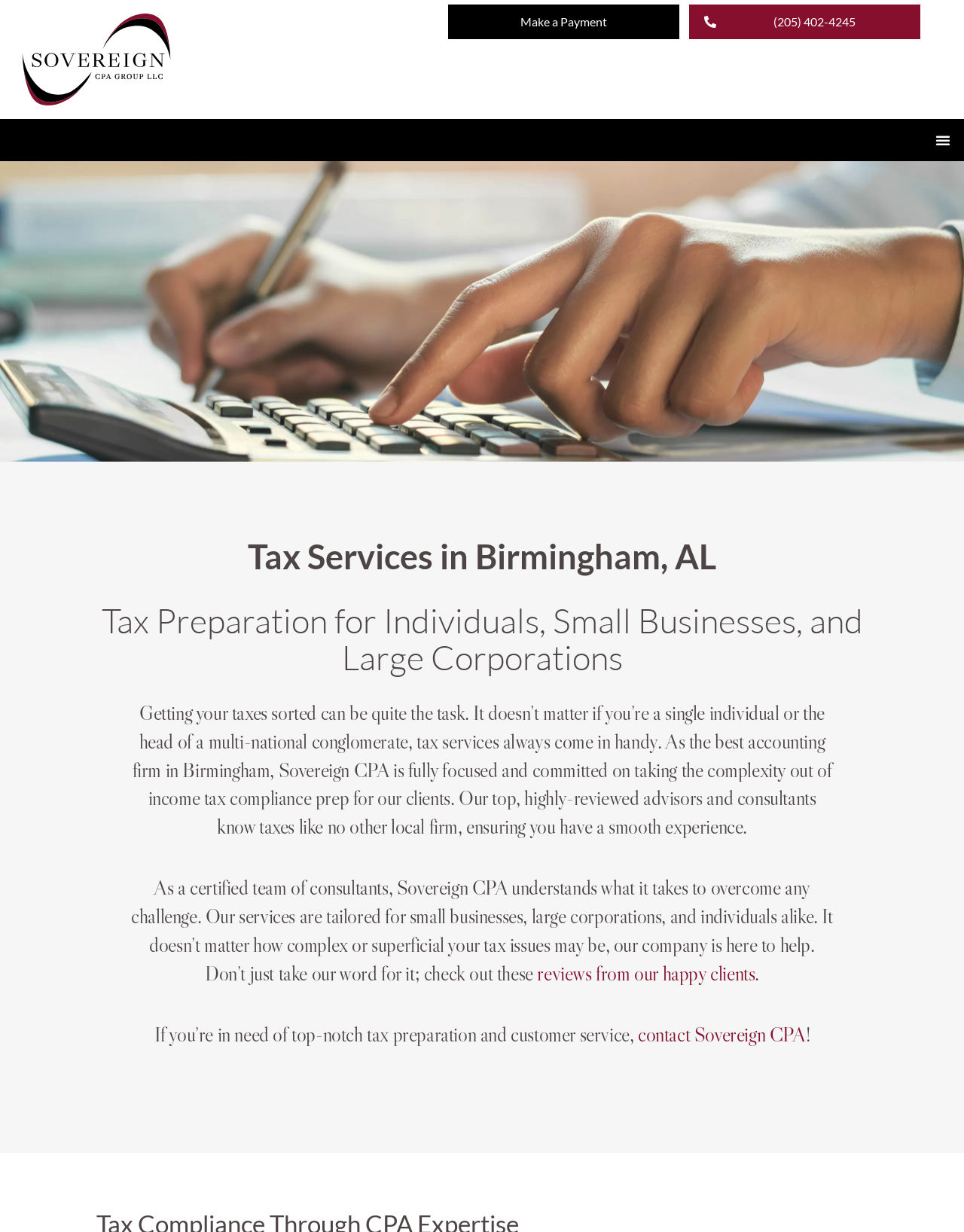What services does the CPA firm offer?
Based on the image, answer the question with as much detail as possible.

The CPA firm offers tax services, as indicated by the heading 'Tax Services in Birmingham, AL' and the description 'Getting your taxes sorted can be quite the task...' which suggests that the firm provides tax services to individuals and businesses.